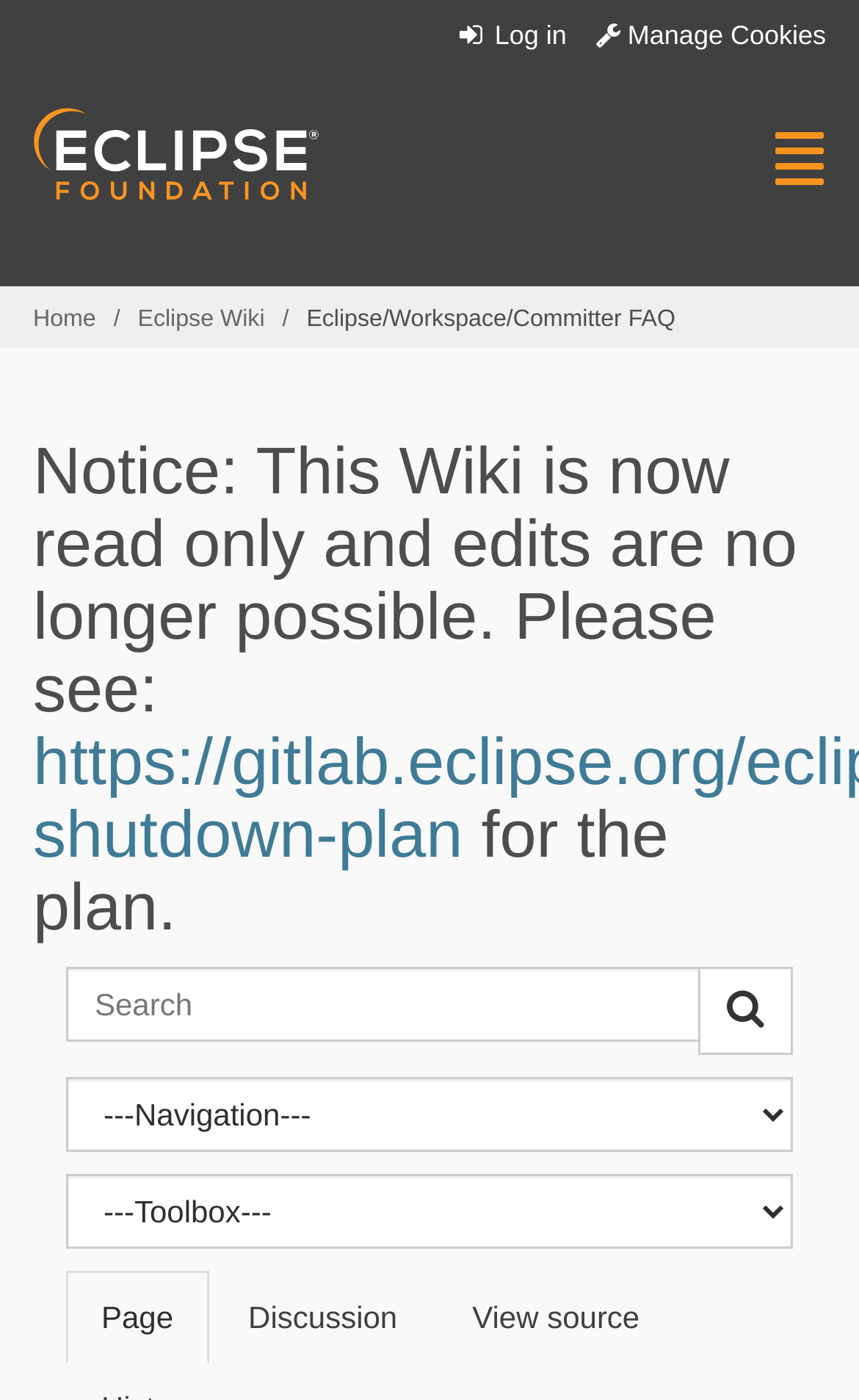Show the bounding box coordinates of the region that should be clicked to follow the instruction: "View source."

[0.509, 0.908, 0.786, 0.974]